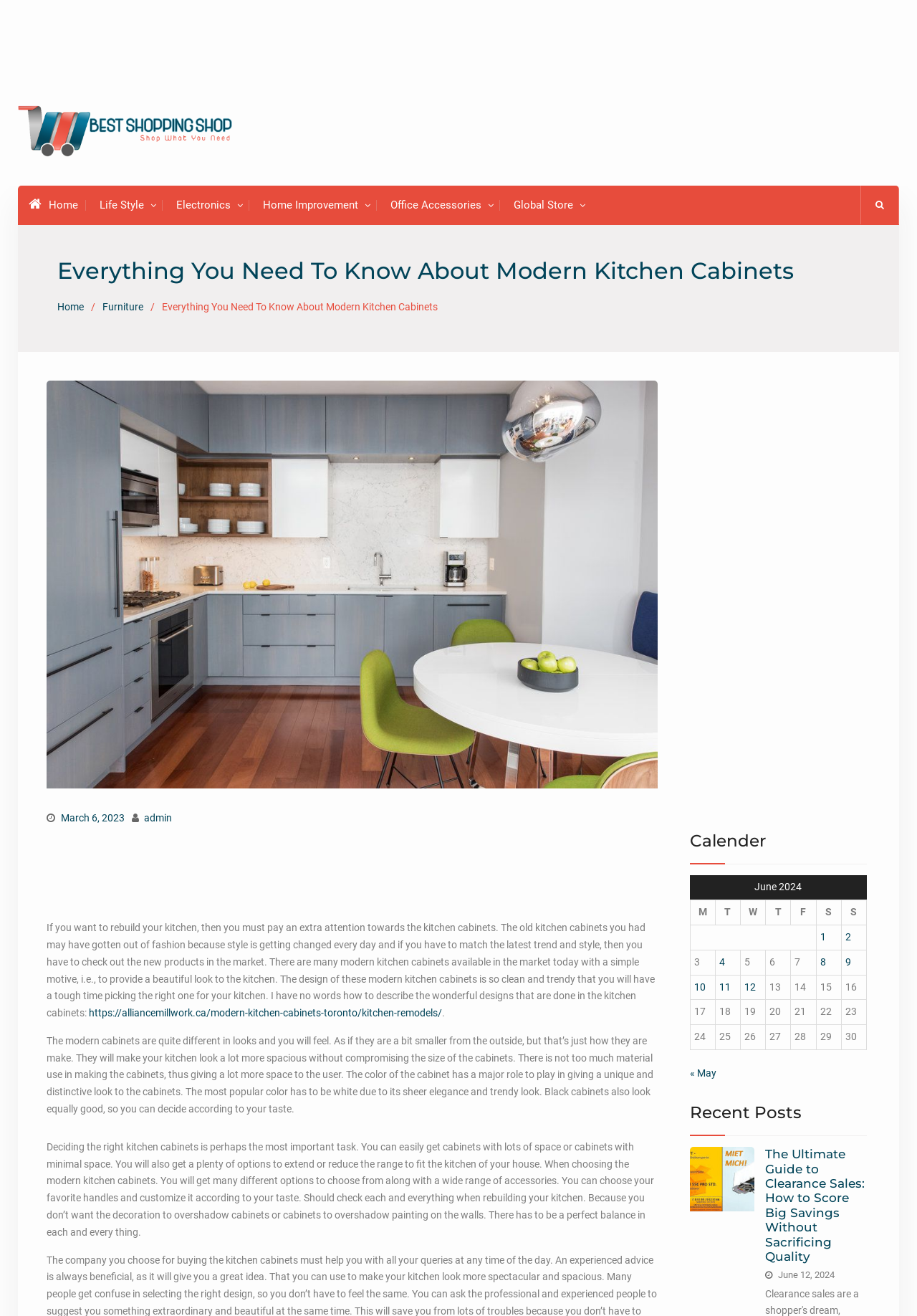Provide a comprehensive description of the webpage.

This webpage is about modern kitchen cabinets, with a focus on their design, functionality, and importance in kitchen remodeling. The page has a header section with a title "Everything You Need To Know About Modern Kitchen Cabinets" and a navigation menu with links to "Home", "Life Style", "Electronics", "Home Improvement", "Office Accessories", and "Global Store". 

Below the header, there is a breadcrumb navigation section showing the path "Home > Furniture > Everything You Need To Know About Modern Kitchen Cabinets". 

The main content of the page is divided into several sections. The first section discusses the importance of modern kitchen cabinets in kitchen remodeling, highlighting their clean and trendy design, space-saving features, and customization options. 

The second section provides more information about the design and functionality of modern kitchen cabinets, including their compact size, material efficiency, and color options. 

The third section emphasizes the importance of choosing the right kitchen cabinets, considering factors such as space, accessories, and balance with other kitchen elements. 

Throughout the page, there are several advertisements and a calendar section showing the month of June 2024, with links to posts published on specific dates. 

At the top-right corner of the page, there is a small icon with a link to an unknown destination.